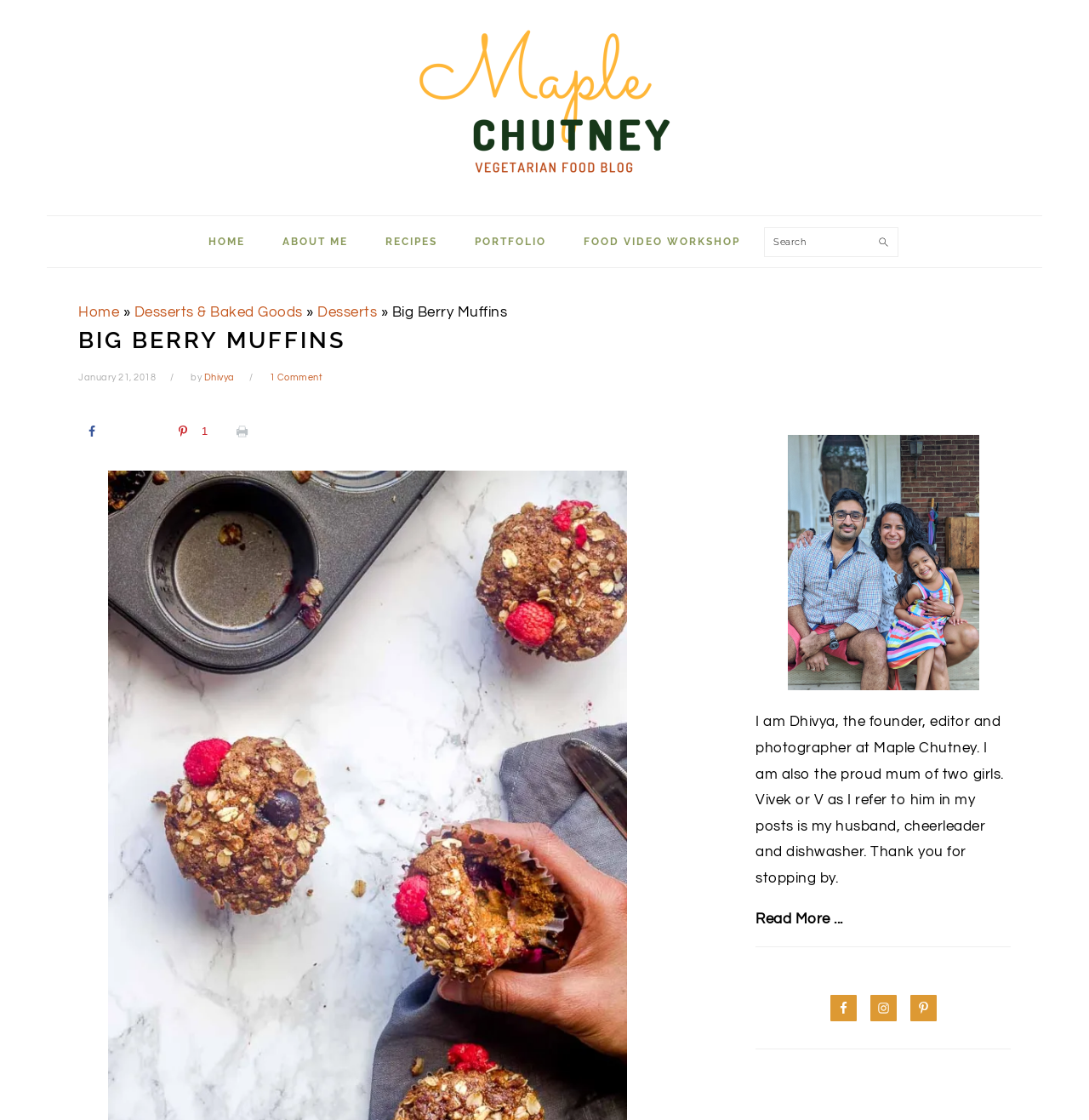Determine the bounding box coordinates of the element's region needed to click to follow the instruction: "Share this recipe on Facebook". Provide these coordinates as four float numbers between 0 and 1, formatted as [left, top, right, bottom].

[0.072, 0.373, 0.103, 0.397]